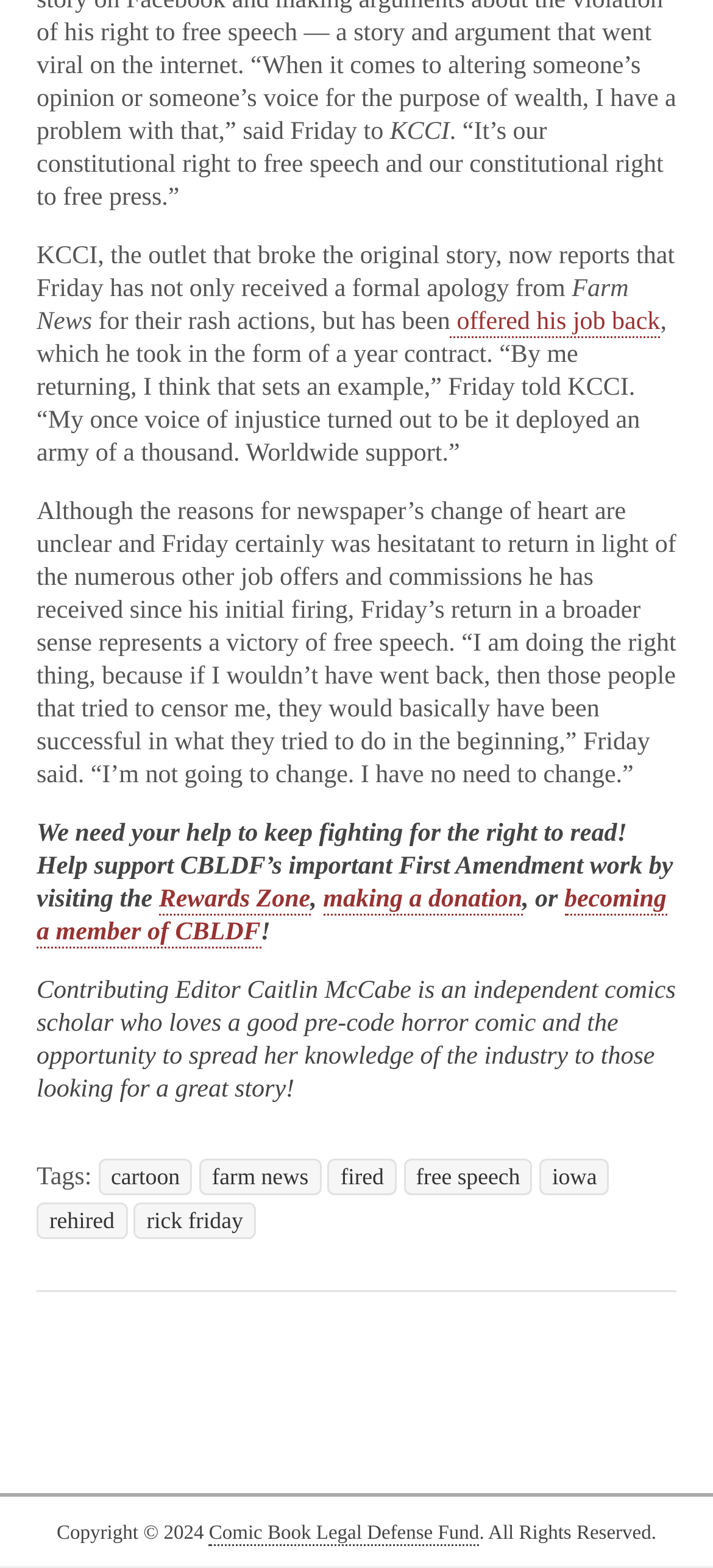Extract the bounding box coordinates for the UI element described as: "farm news".

[0.279, 0.739, 0.451, 0.762]